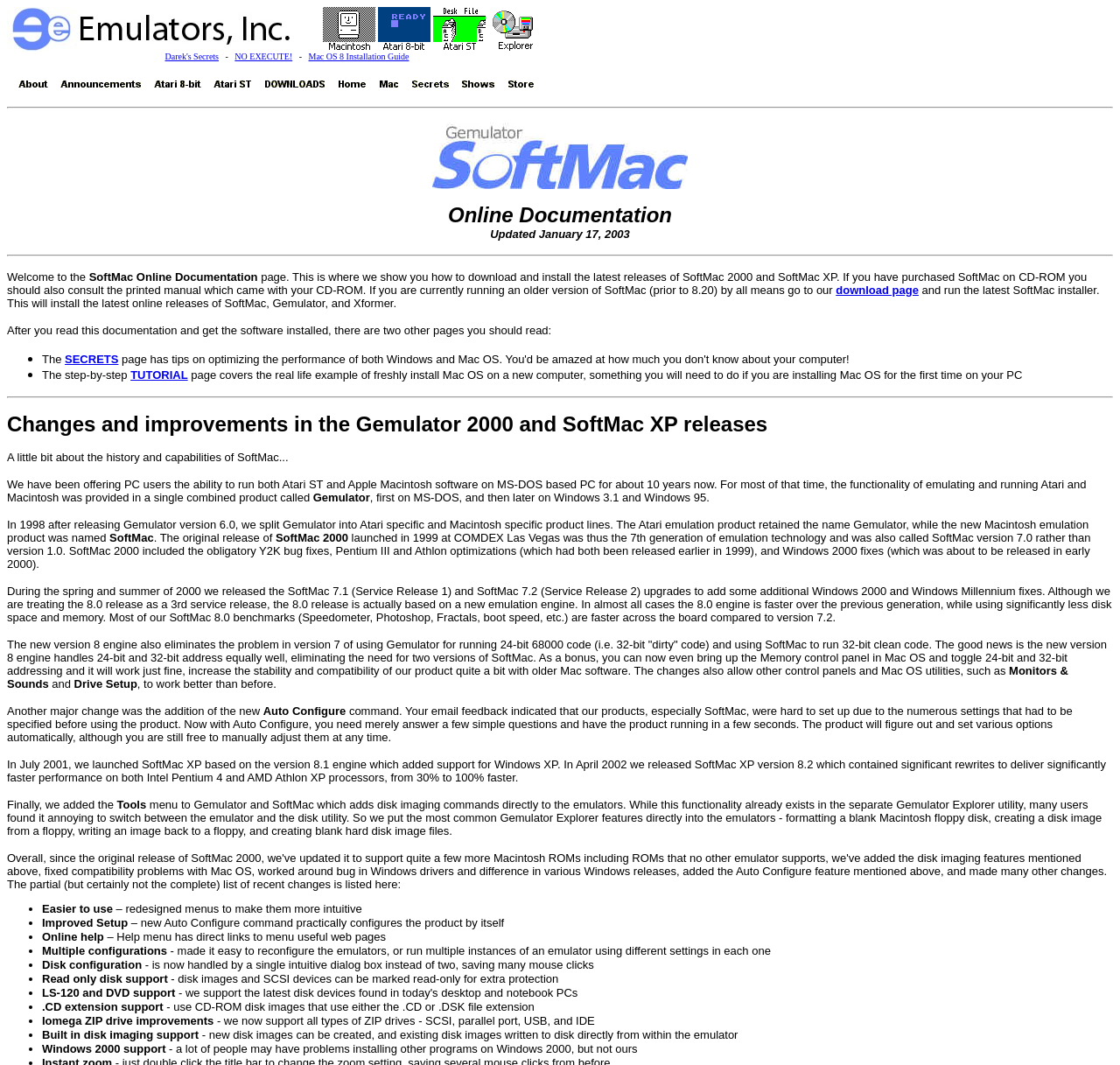Indicate the bounding box coordinates of the element that must be clicked to execute the instruction: "Check the Online Store". The coordinates should be given as four float numbers between 0 and 1, i.e., [left, top, right, bottom].

[0.448, 0.076, 0.491, 0.09]